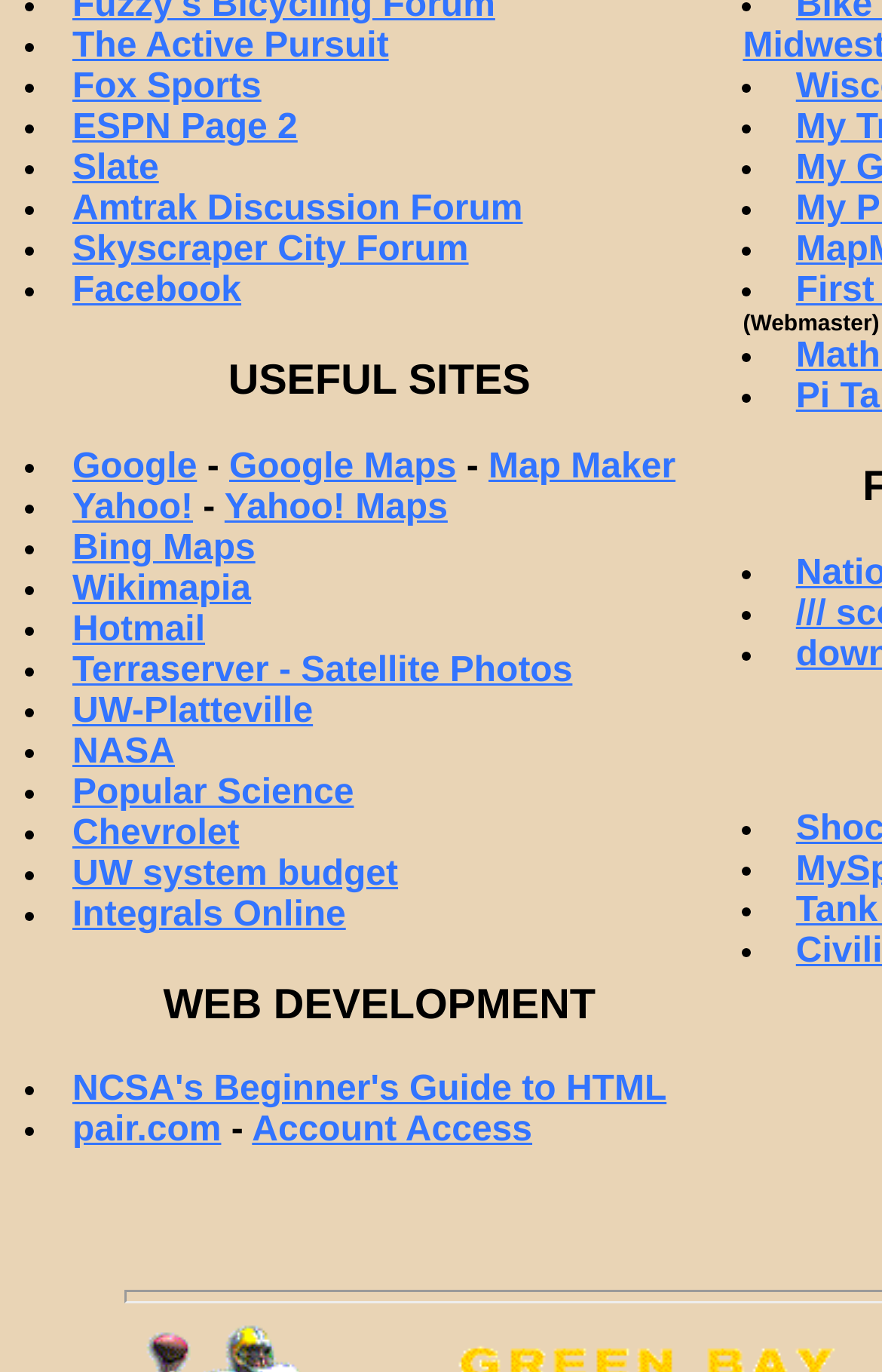Use a single word or phrase to answer the question:
How many categories of links are on the webpage?

Two